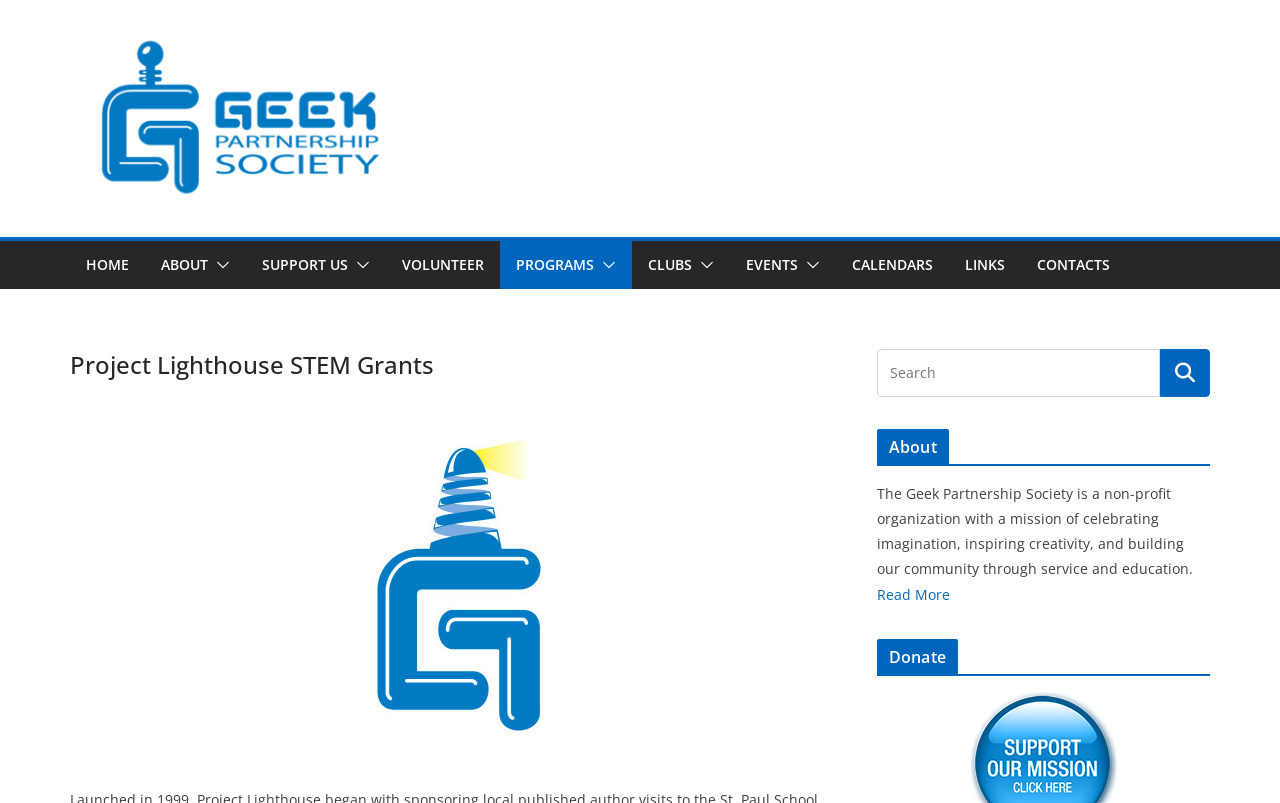Locate the bounding box coordinates of the clickable region necessary to complete the following instruction: "Click the HOME link". Provide the coordinates in the format of four float numbers between 0 and 1, i.e., [left, top, right, bottom].

[0.067, 0.312, 0.101, 0.347]